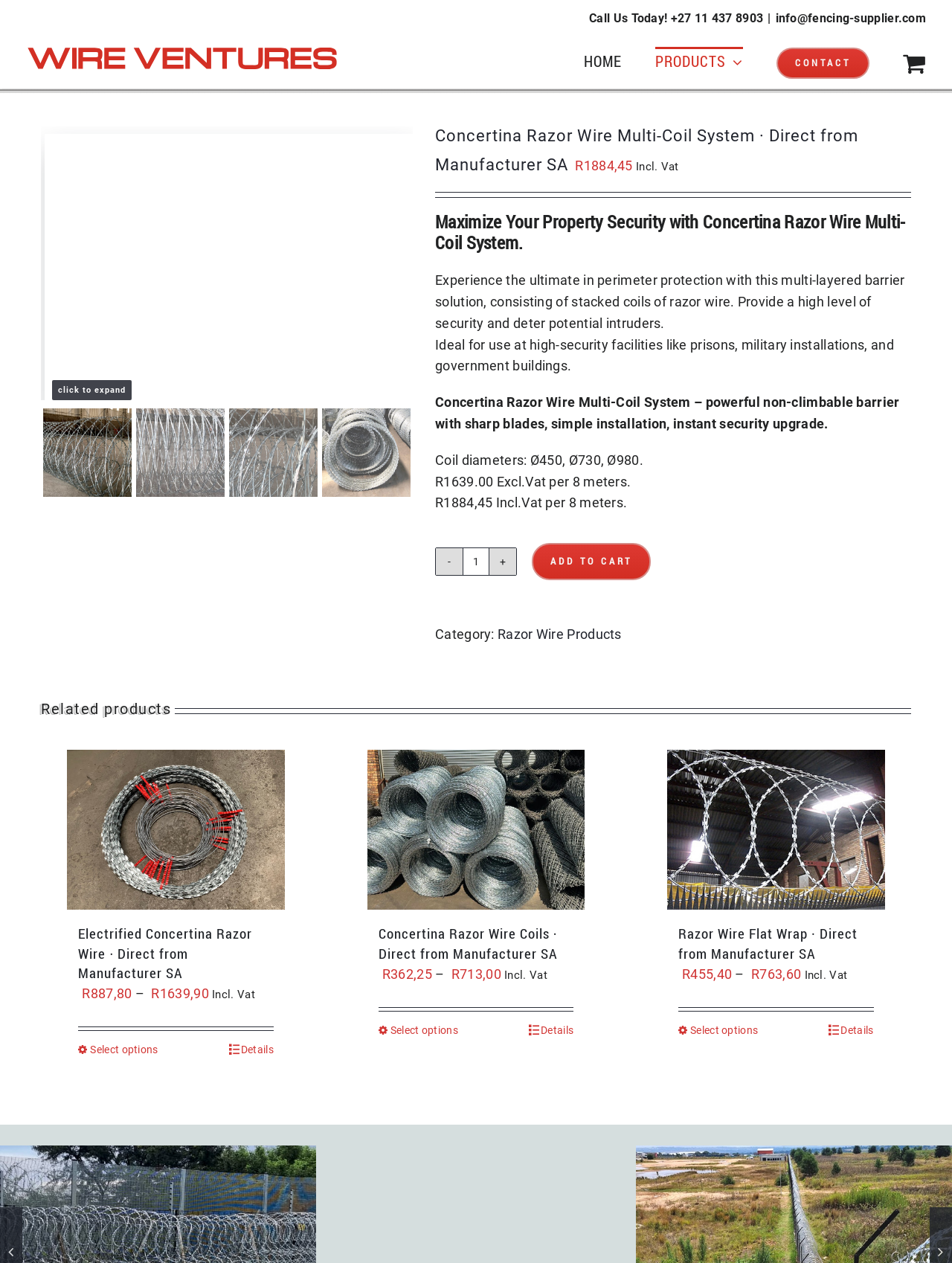Please find the bounding box coordinates for the clickable element needed to perform this instruction: "Click the 'HOME' link".

[0.613, 0.037, 0.653, 0.061]